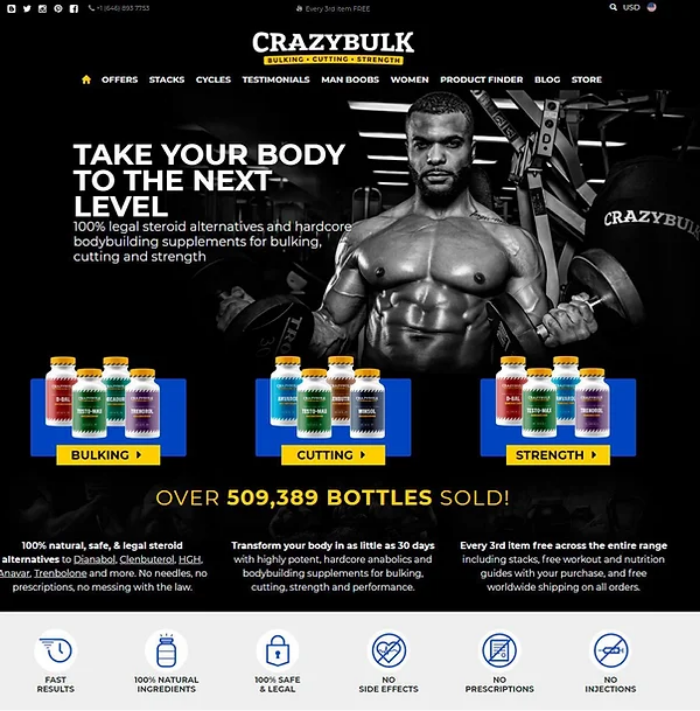Create an exhaustive description of the image.

The image prominently features a muscular man, representing a fitness model, who is showcasing his physique while holding weights in a gym environment. He exudes strength and determination, embodying the essence of bodybuilding. Behind him, there are various products displayed, emphasizing the theme of bodybuilding supplements. The overall aesthetic conveys a powerful message about achieving fitness goals through the use of these products, inviting viewers to elevate their own physical capabilities. The backdrop is a well-equipped gym, enhancing the motivational atmosphere related to health and strength training. The caption reflects both the product offering and the inspirational spirit of fitness.